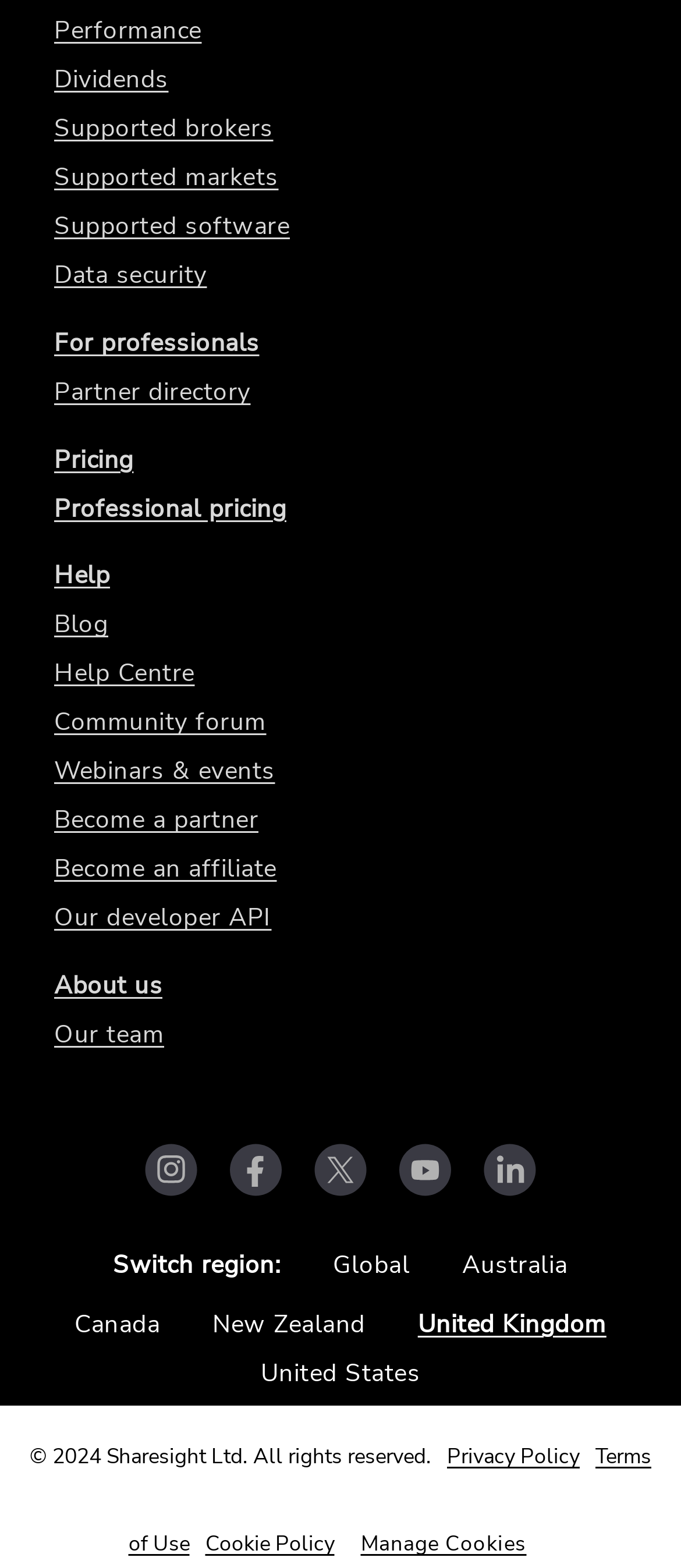How many links are there in the top navigation menu?
Please provide an in-depth and detailed response to the question.

I counted the number of links in the top navigation menu, starting from 'Performance' to 'Help Centre', and found 15 links.